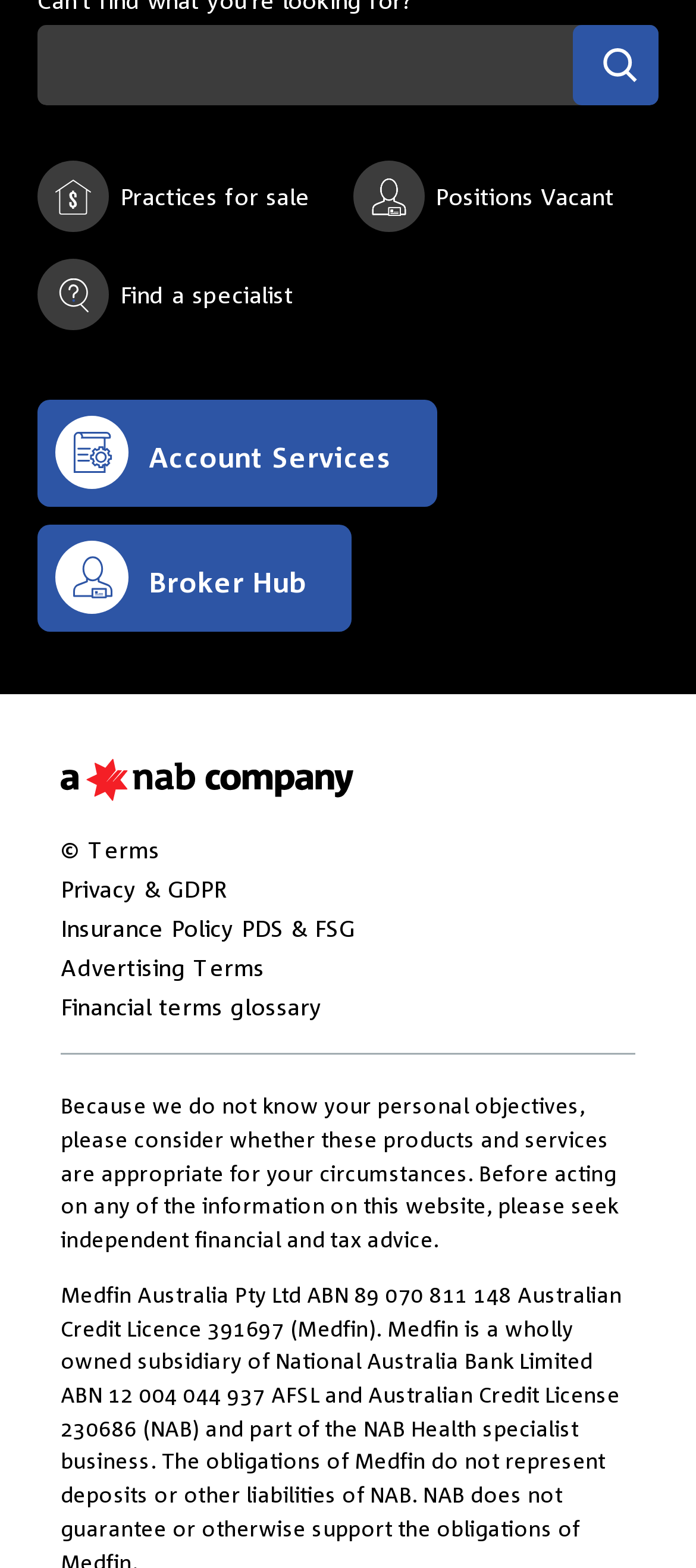Locate the UI element described by Insurance Policy PDS & FSG in the provided webpage screenshot. Return the bounding box coordinates in the format (top-left x, top-left y, bottom-right x, bottom-right y), ensuring all values are between 0 and 1.

[0.087, 0.584, 0.51, 0.601]